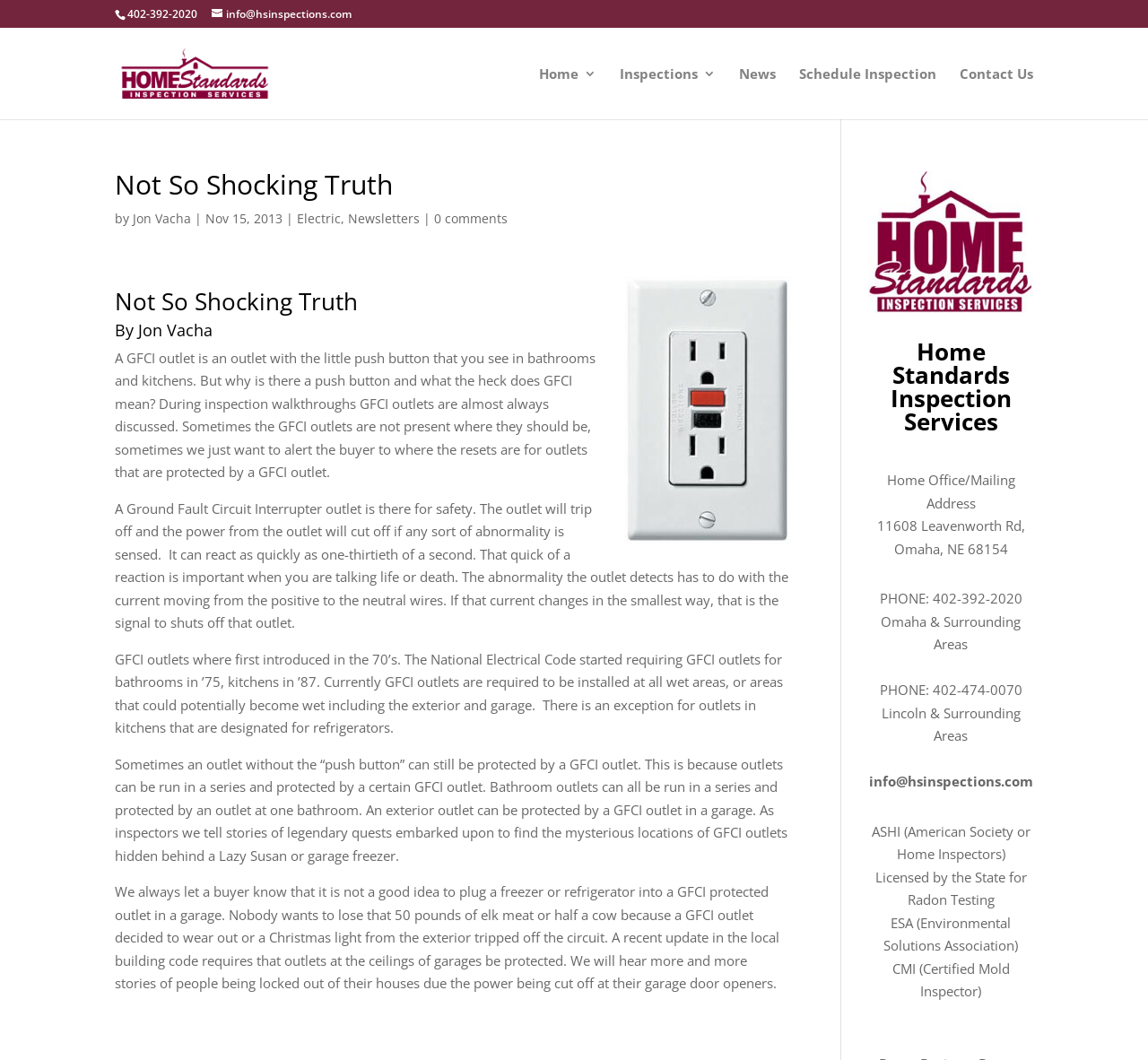Mark the bounding box of the element that matches the following description: "alt="Home Standards Inspection Services"".

[0.103, 0.059, 0.298, 0.076]